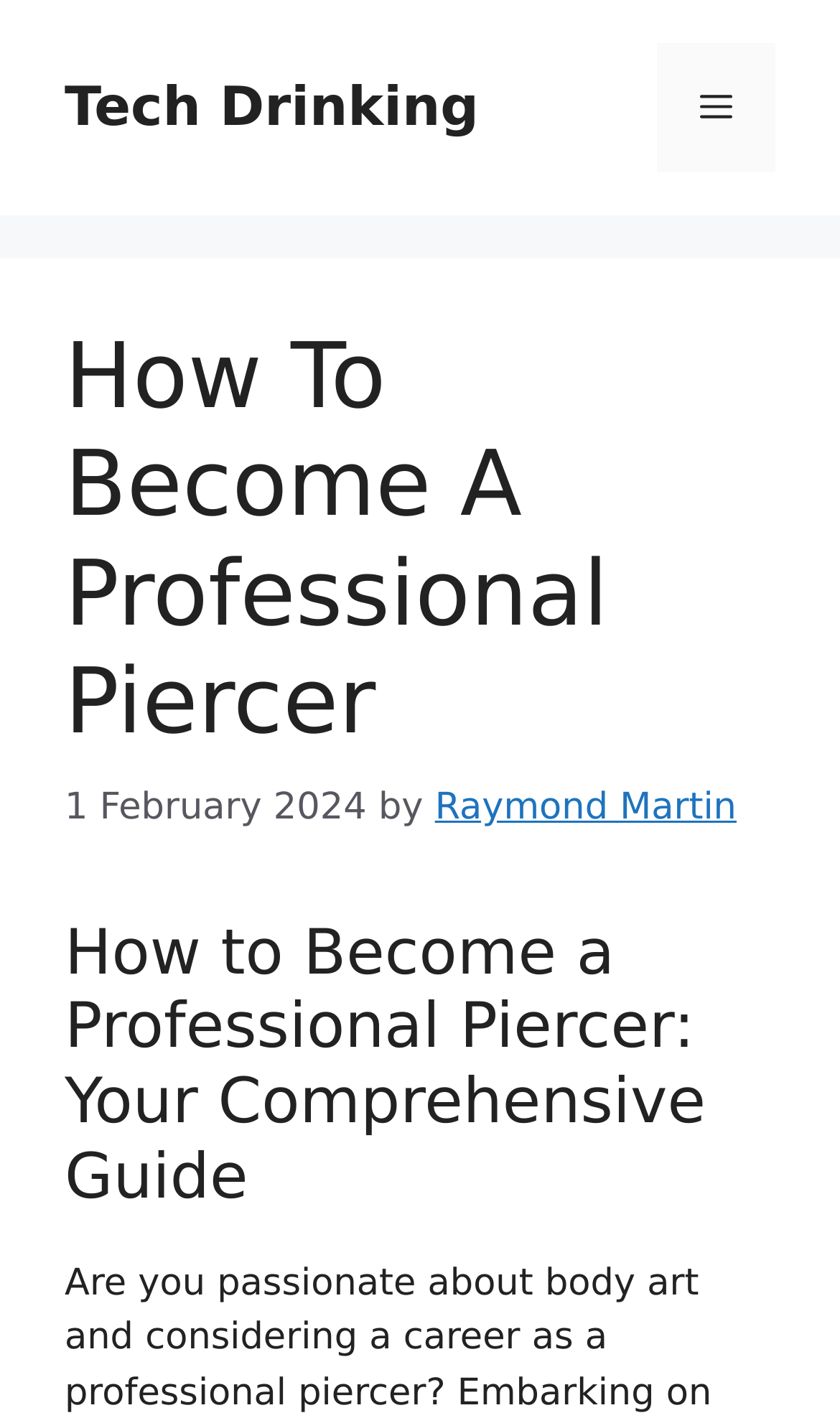Use a single word or phrase to answer the question:
What is the purpose of the button in the navigation section?

Menu